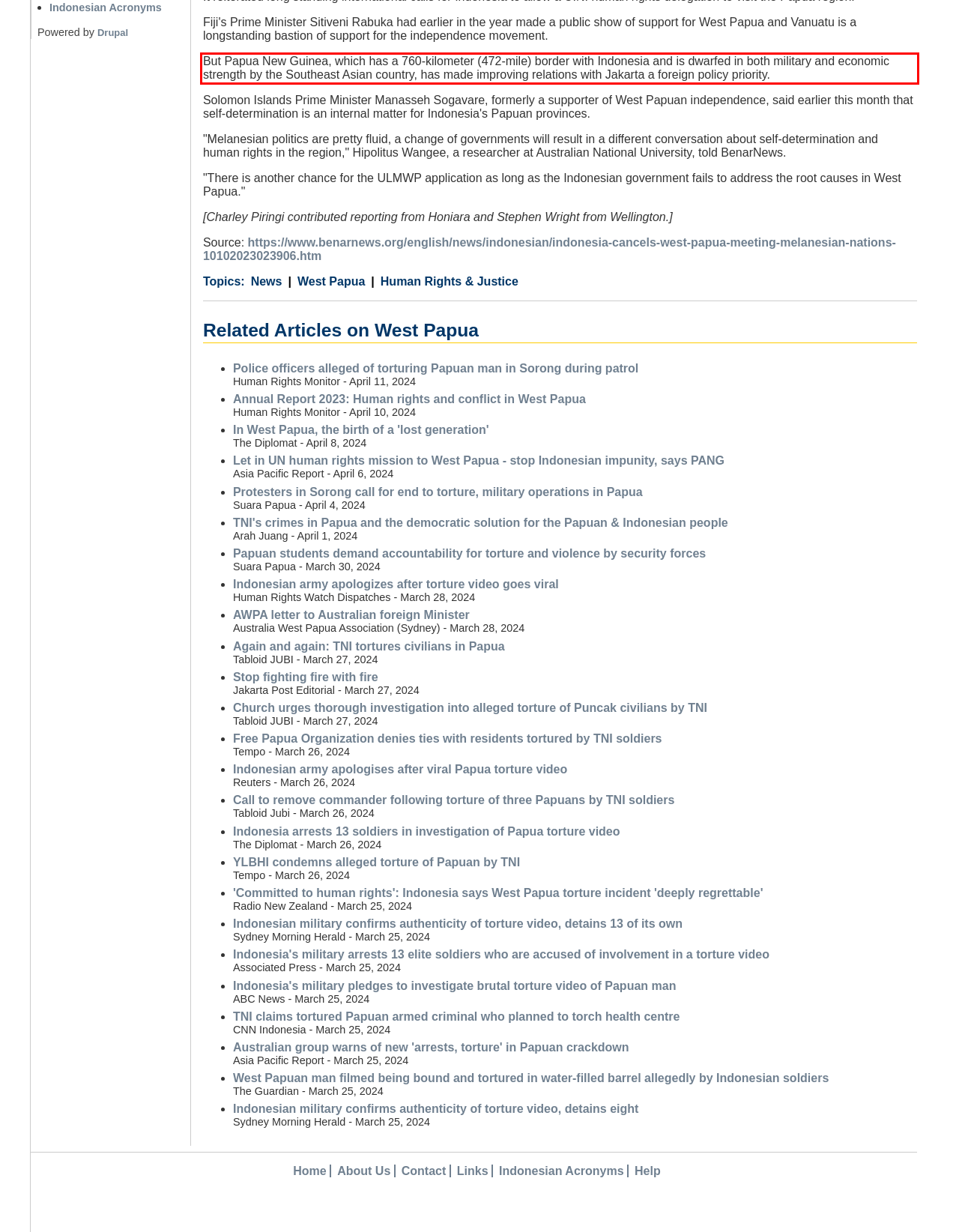Please analyze the screenshot of a webpage and extract the text content within the red bounding box using OCR.

But Papua New Guinea, which has a 760-kilometer (472-mile) border with Indonesia and is dwarfed in both military and economic strength by the Southeast Asian country, has made improving relations with Jakarta a foreign policy priority.